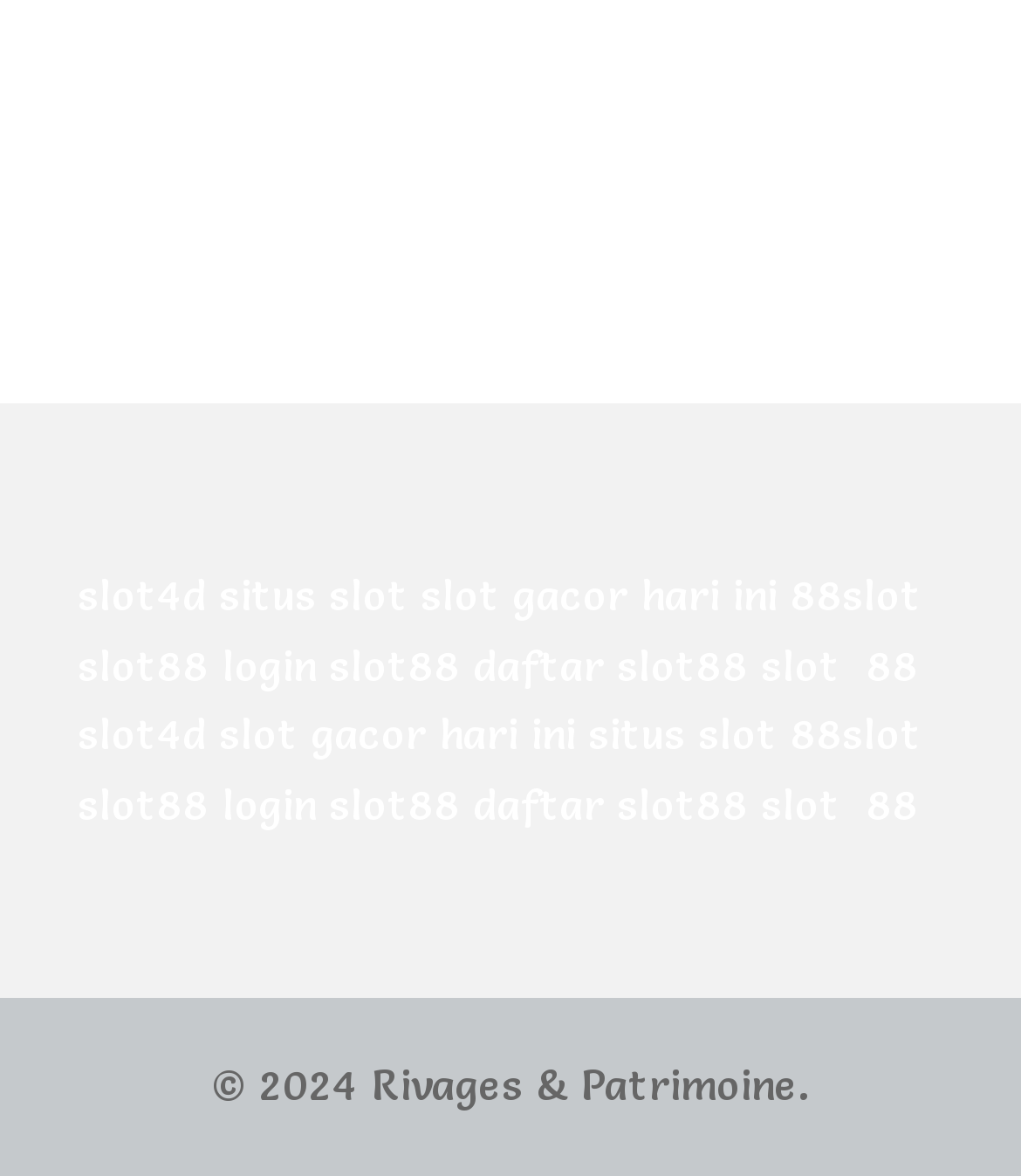How many links are there on the webpage?
By examining the image, provide a one-word or phrase answer.

20